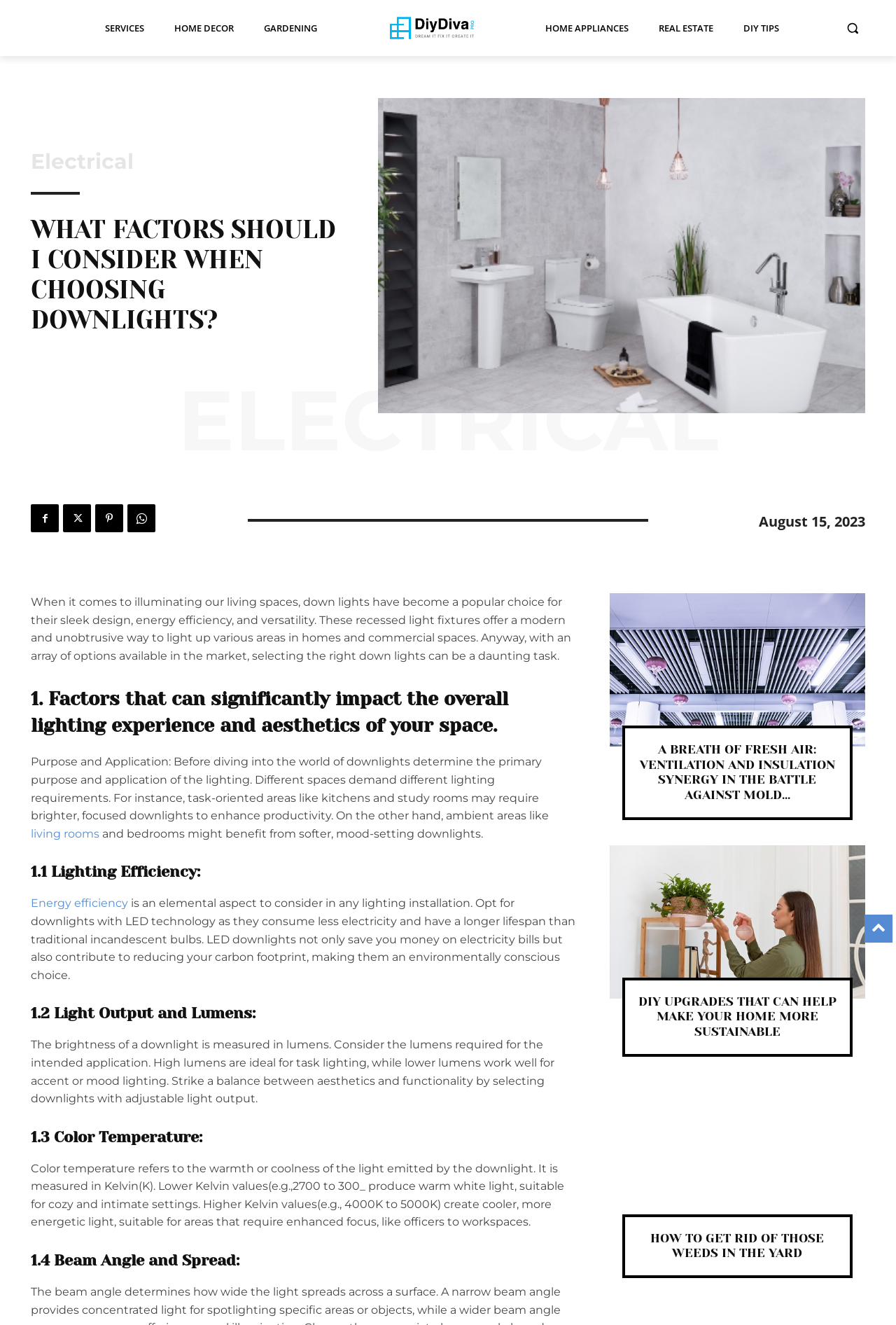Please specify the bounding box coordinates of the region to click in order to perform the following instruction: "Learn more about 'Reading Engagement for Tweens and Teens'".

None